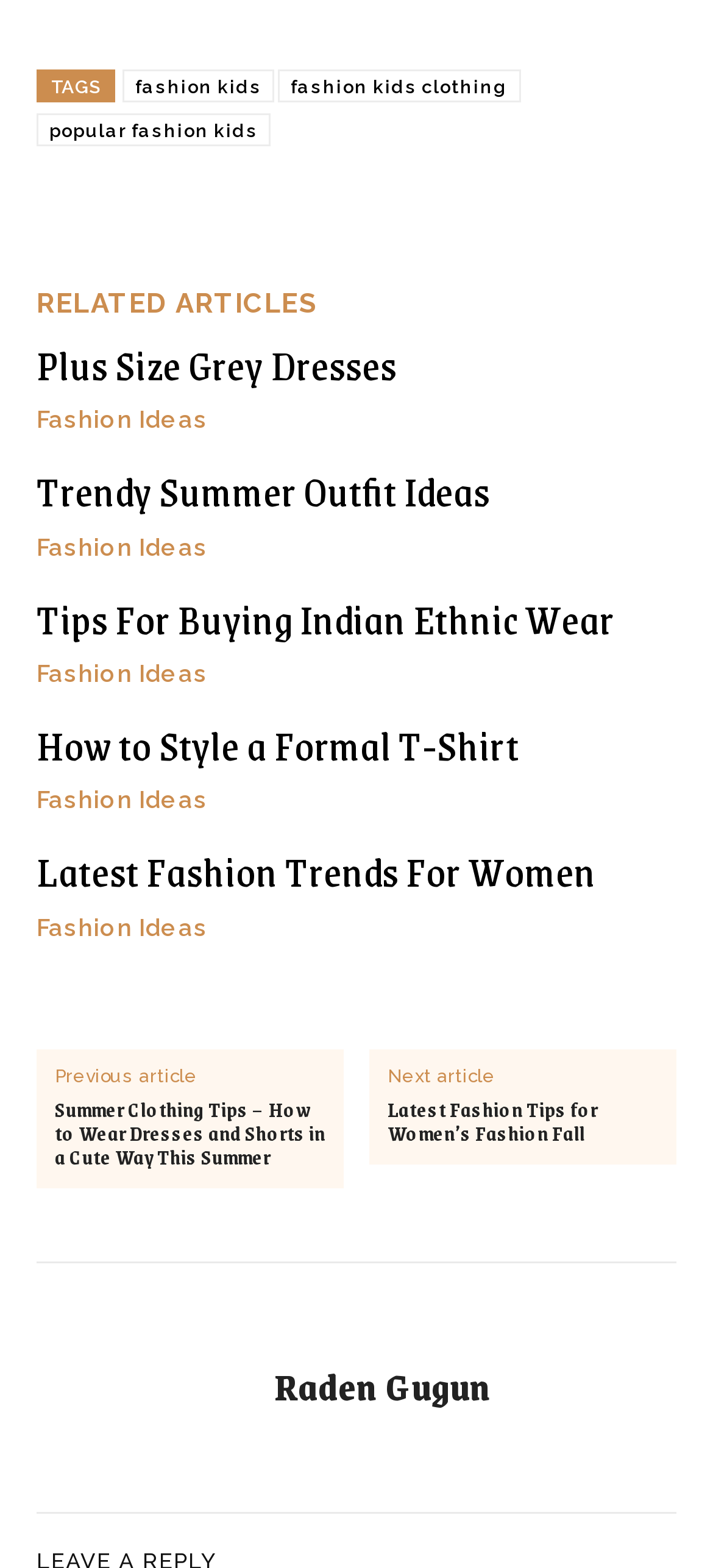Please find the bounding box coordinates of the clickable region needed to complete the following instruction: "read 'Latest Fashion Trends For Women'". The bounding box coordinates must consist of four float numbers between 0 and 1, i.e., [left, top, right, bottom].

[0.051, 0.536, 0.836, 0.576]